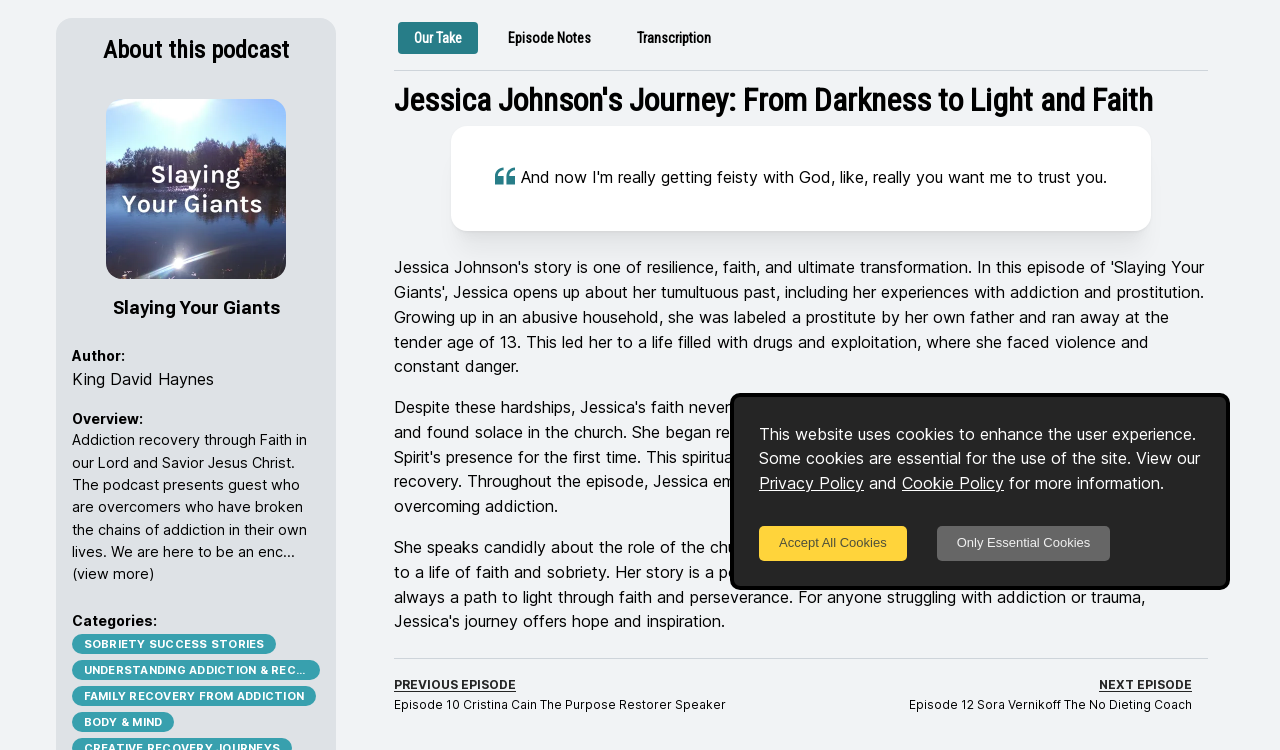Using the description: "Transcription", identify the bounding box of the corresponding UI element in the screenshot.

[0.485, 0.029, 0.568, 0.071]